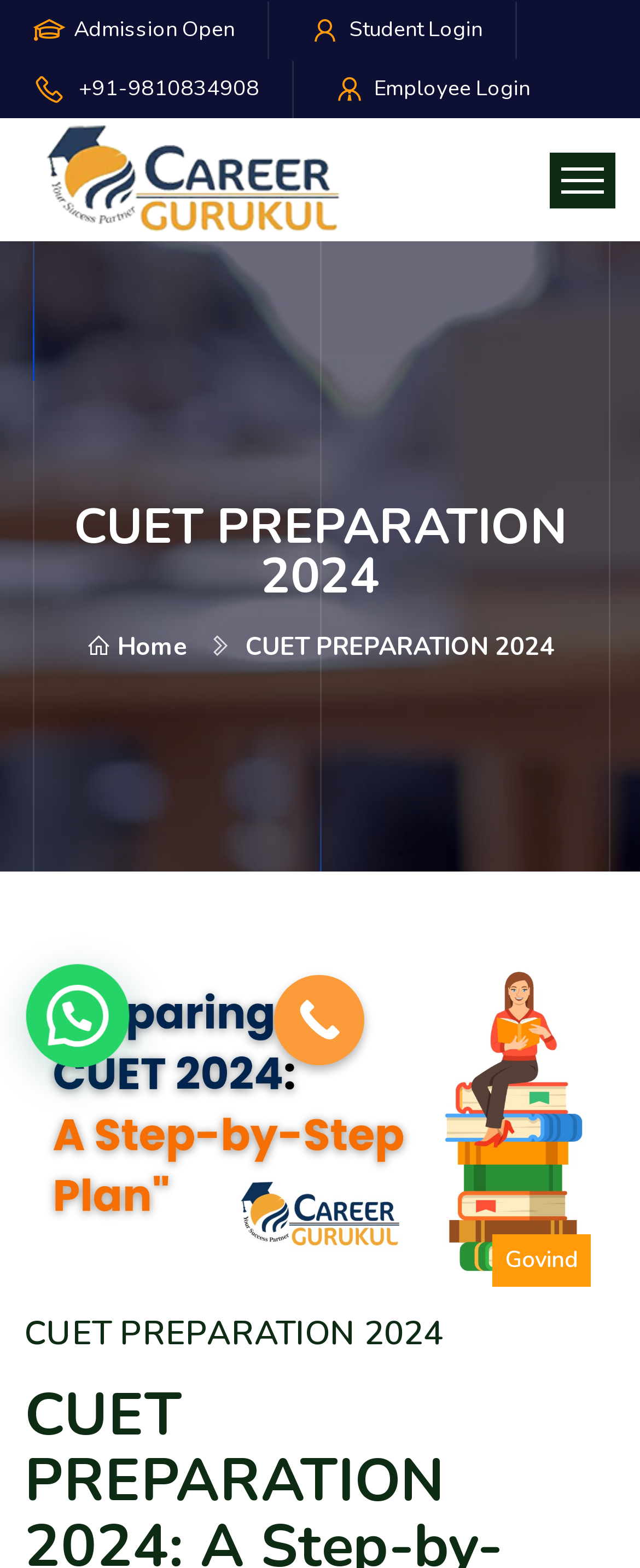How many navigation links are there in the breadcrumb?
Provide a fully detailed and comprehensive answer to the question.

I looked at the navigation section of the webpage, which is represented by the 'breadcrumb' element, and found two links: 'Home' and 'CUET PREPARATION 2024'.